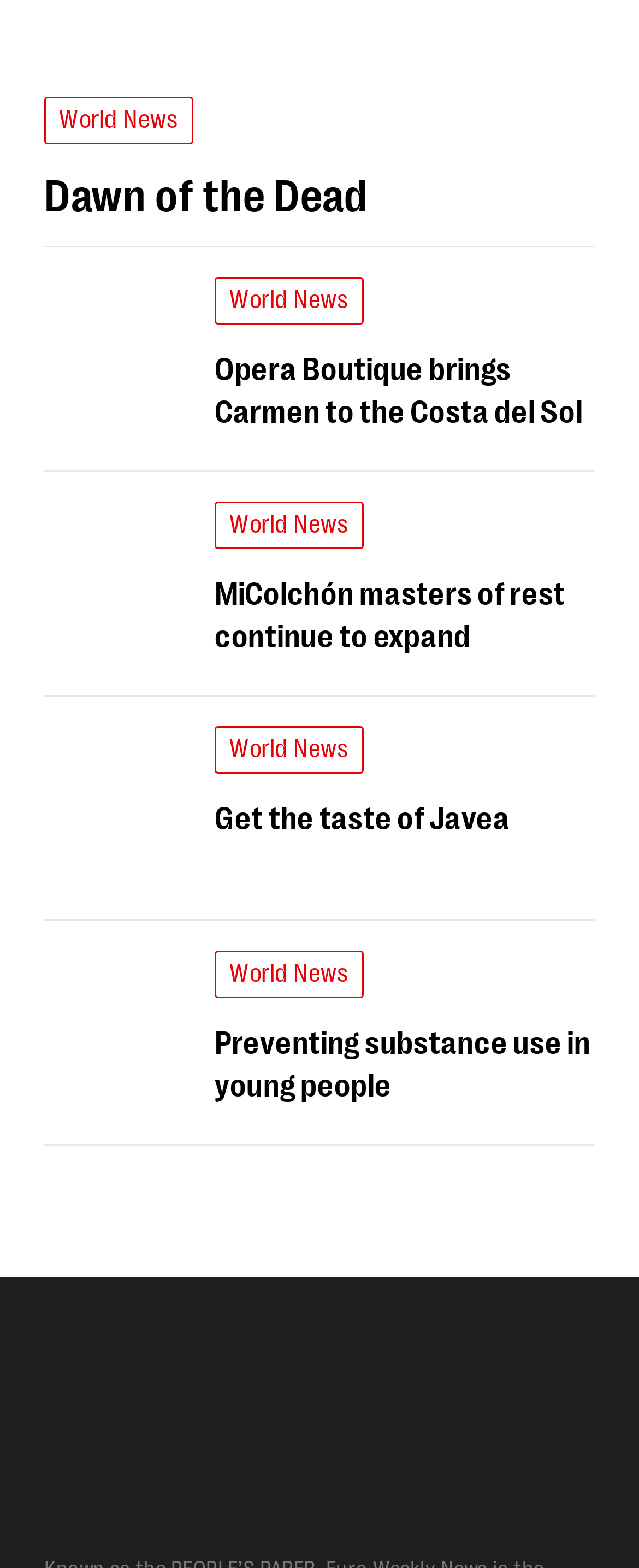Find the bounding box coordinates for the area that should be clicked to accomplish the instruction: "View Carmen by Bizet".

[0.069, 0.174, 0.336, 0.283]